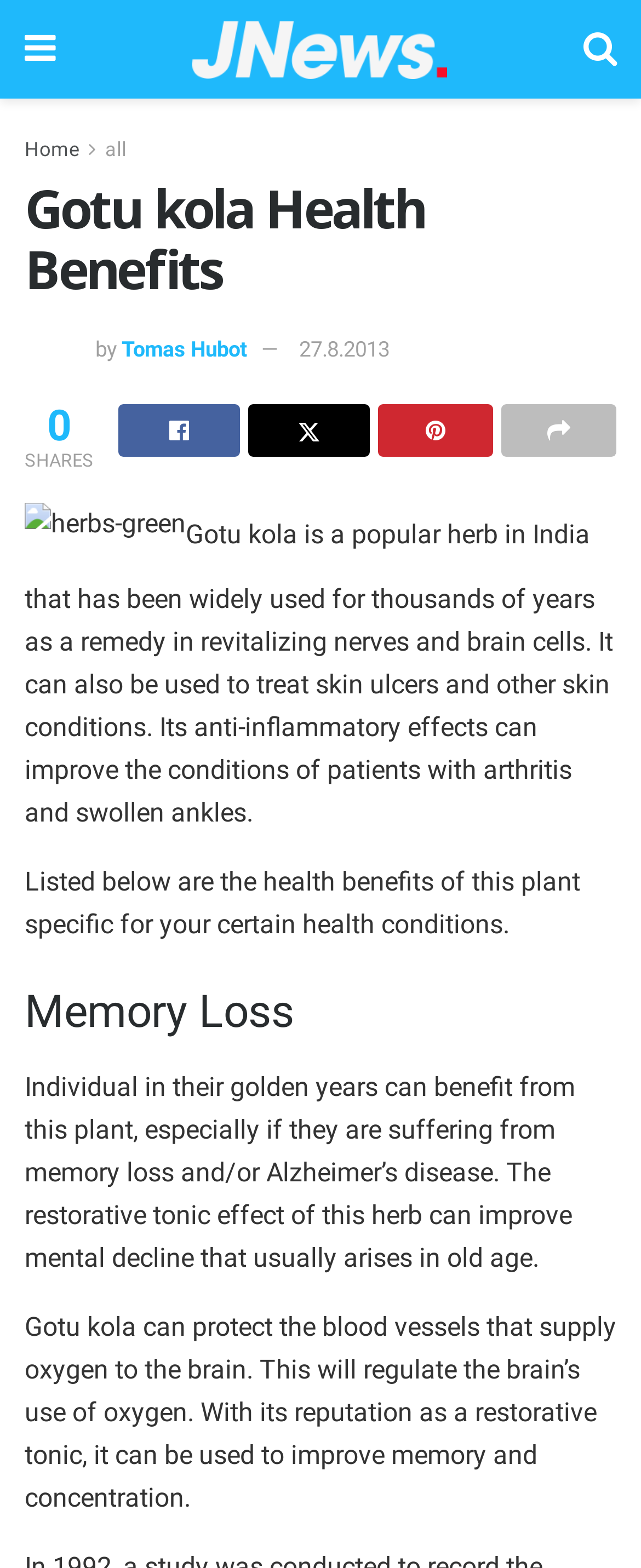Answer succinctly with a single word or phrase:
What is the effect of Gotu kola on blood vessels?

protect and regulate oxygen supply